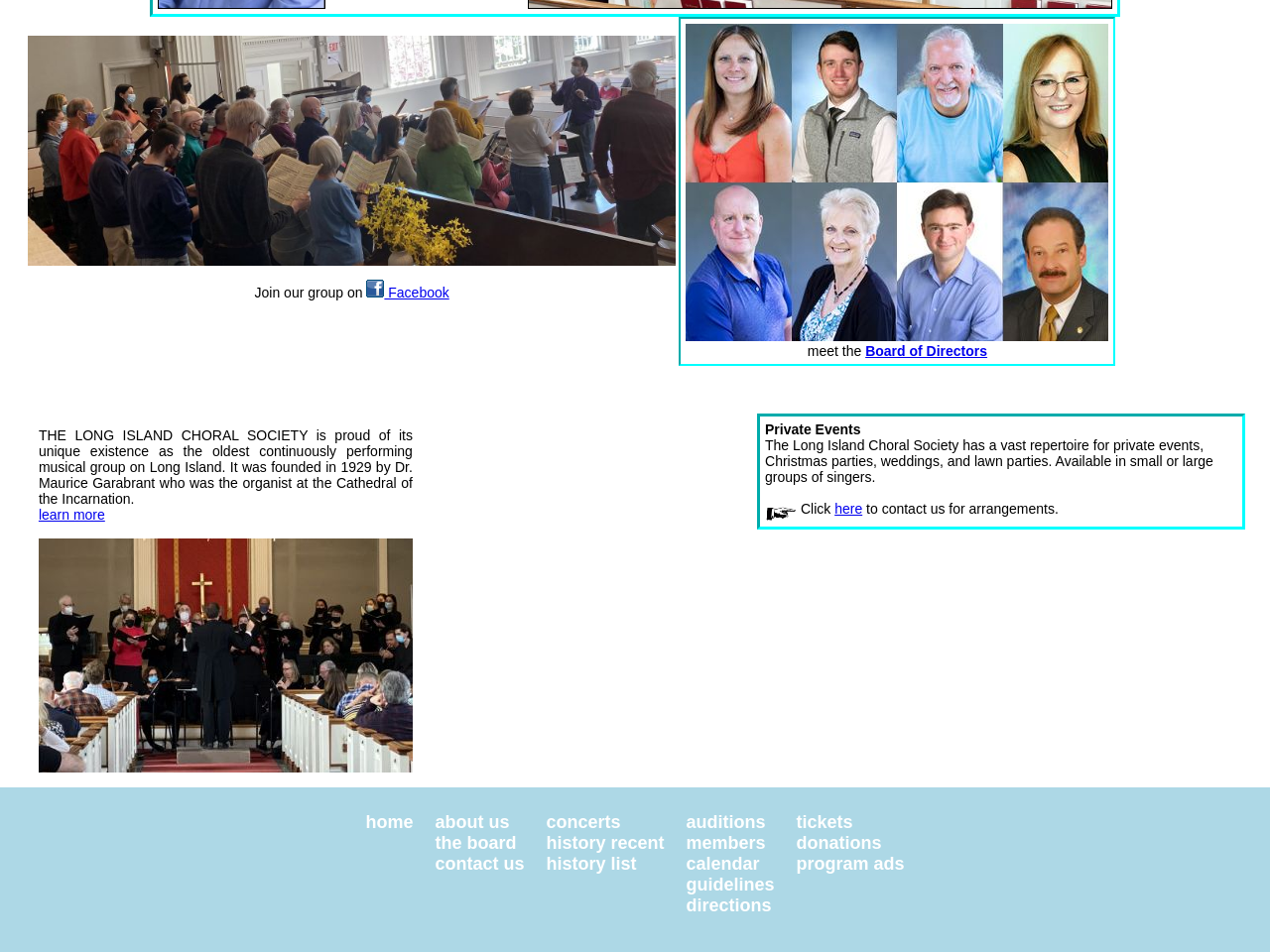Please identify the bounding box coordinates of the element I should click to complete this instruction: 'Go to the home page'. The coordinates should be given as four float numbers between 0 and 1, like this: [left, top, right, bottom].

[0.288, 0.853, 0.325, 0.874]